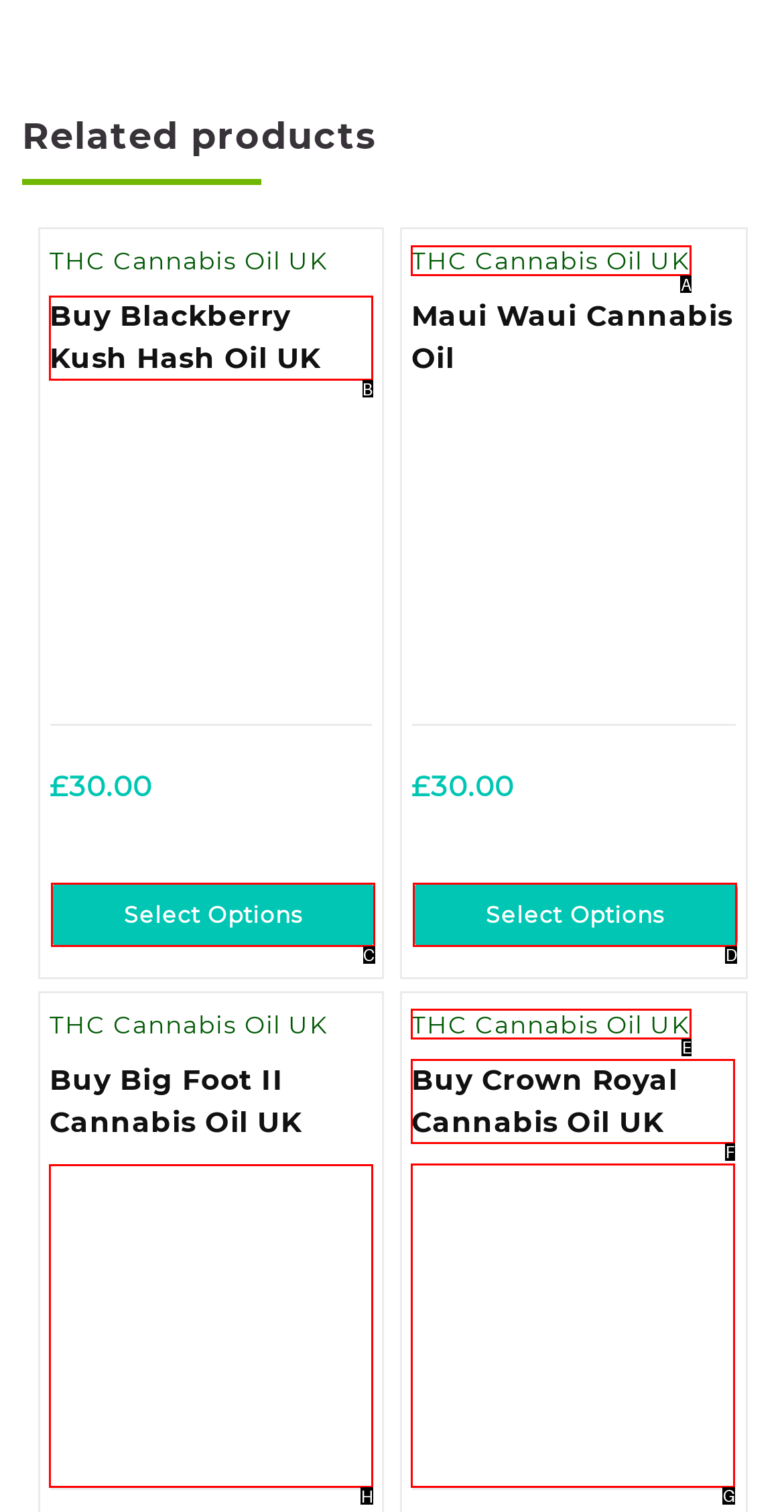Point out the UI element to be clicked for this instruction: Buy Big Foot II Cannabis Oil UK. Provide the answer as the letter of the chosen element.

H